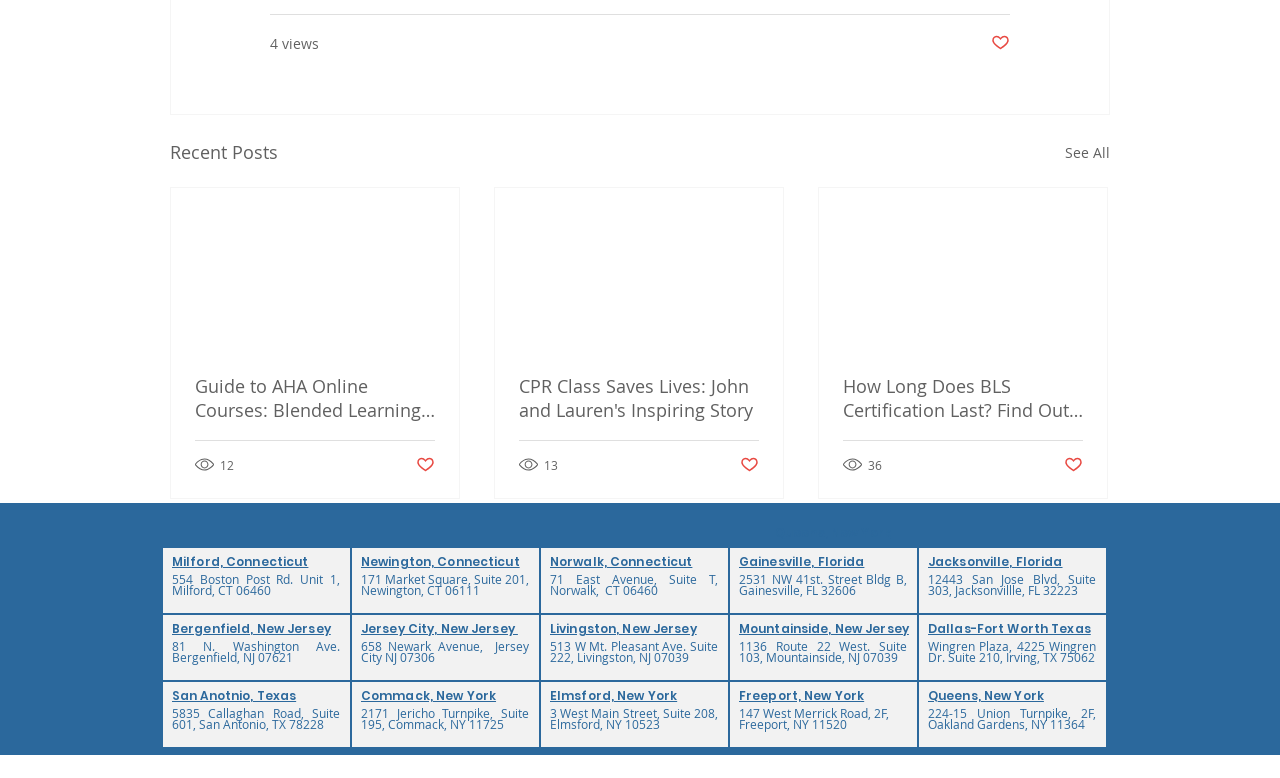What is the topic of the posts in this webpage?
Please provide a single word or phrase as your answer based on the image.

AHA online courses and CPR classes